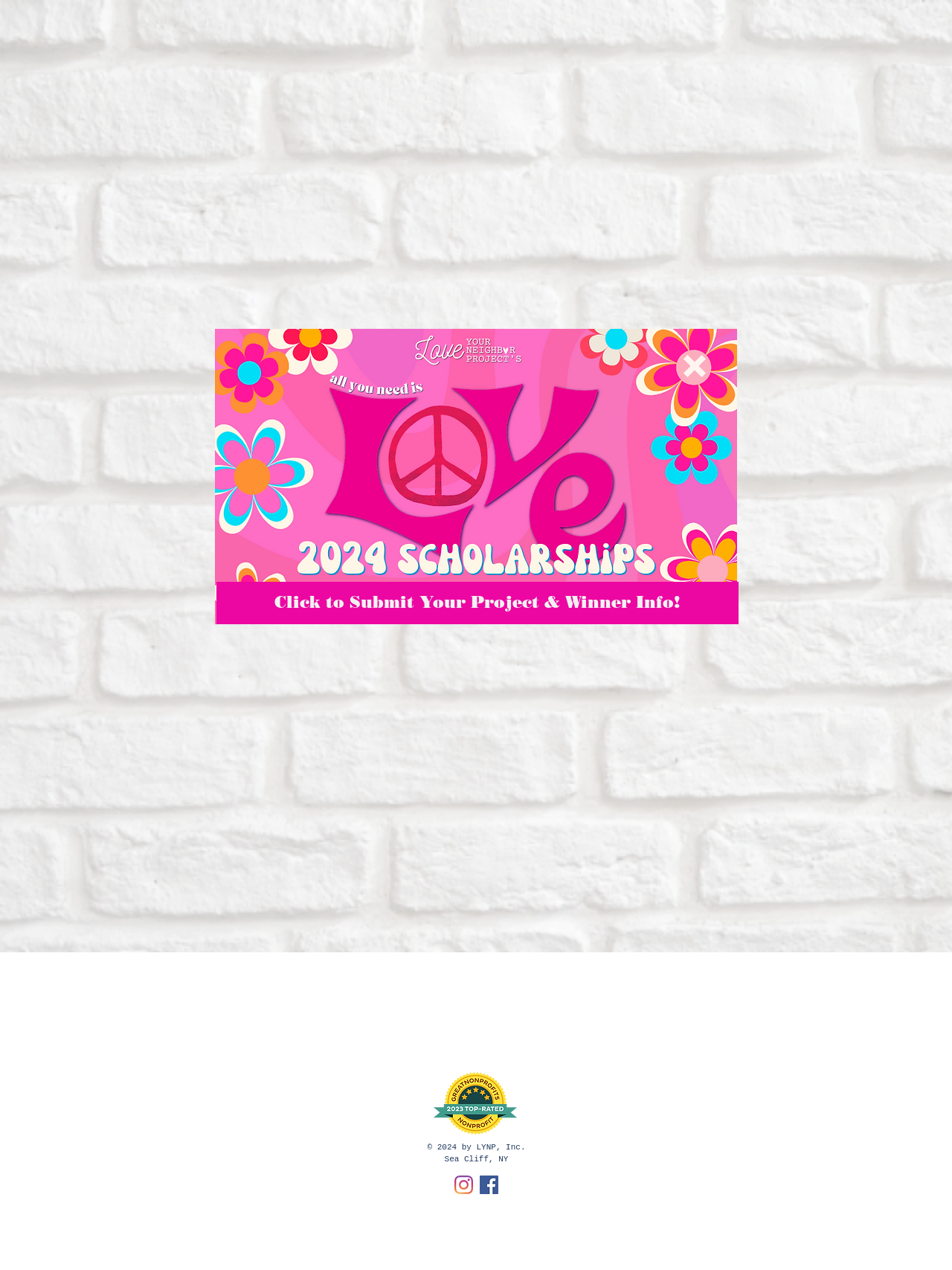What is the goal of 'In-a-Gruv'?
Answer the question with a thorough and detailed explanation.

According to the webpage, 'In-a-Gruv' is working towards a goal of donating 25,000 shoes in support of 'Soles4Souls', as mentioned in the StaticText element.